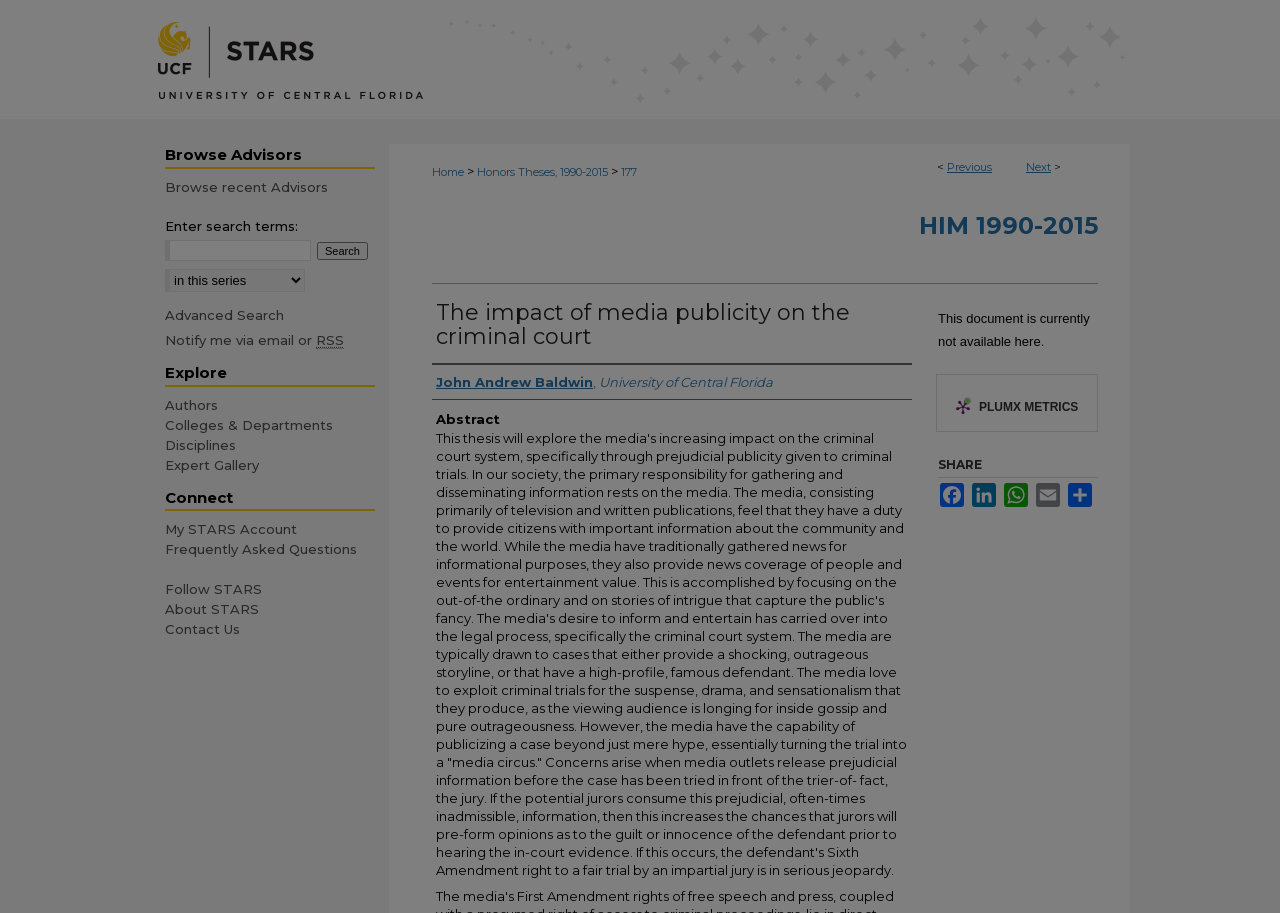Find the bounding box coordinates of the element you need to click on to perform this action: 'Discover Lacaune'. The coordinates should be represented by four float values between 0 and 1, in the format [left, top, right, bottom].

None